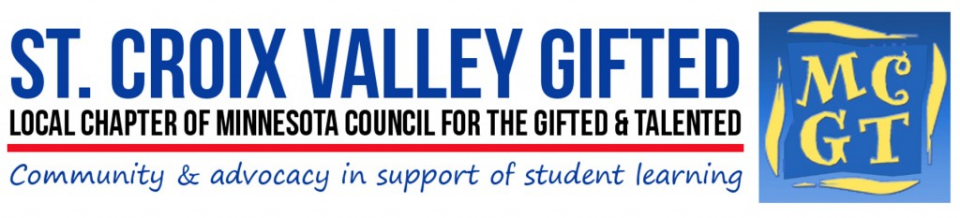Give a concise answer using one word or a phrase to the following question:
What is the purpose of the St. Croix Valley Gifted organization?

Advocacy and development